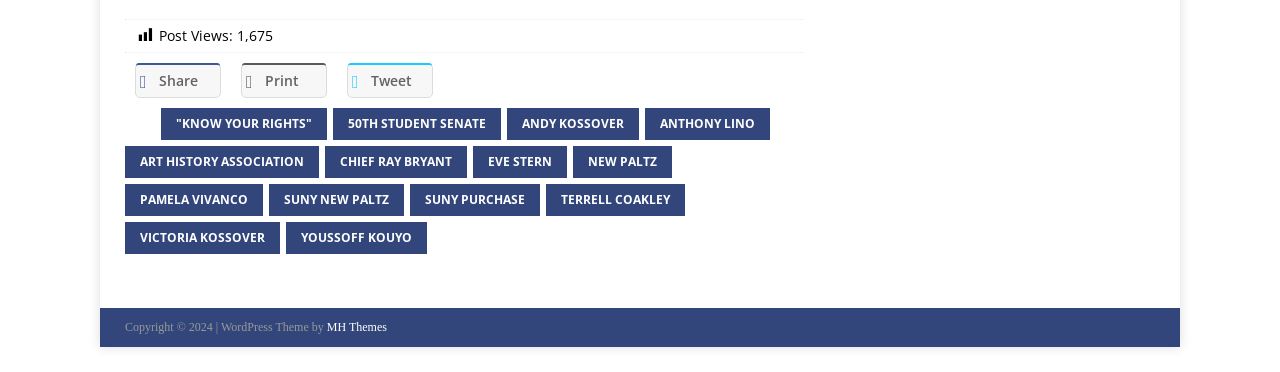Provide a one-word or brief phrase answer to the question:
What is the number of post views?

1,675